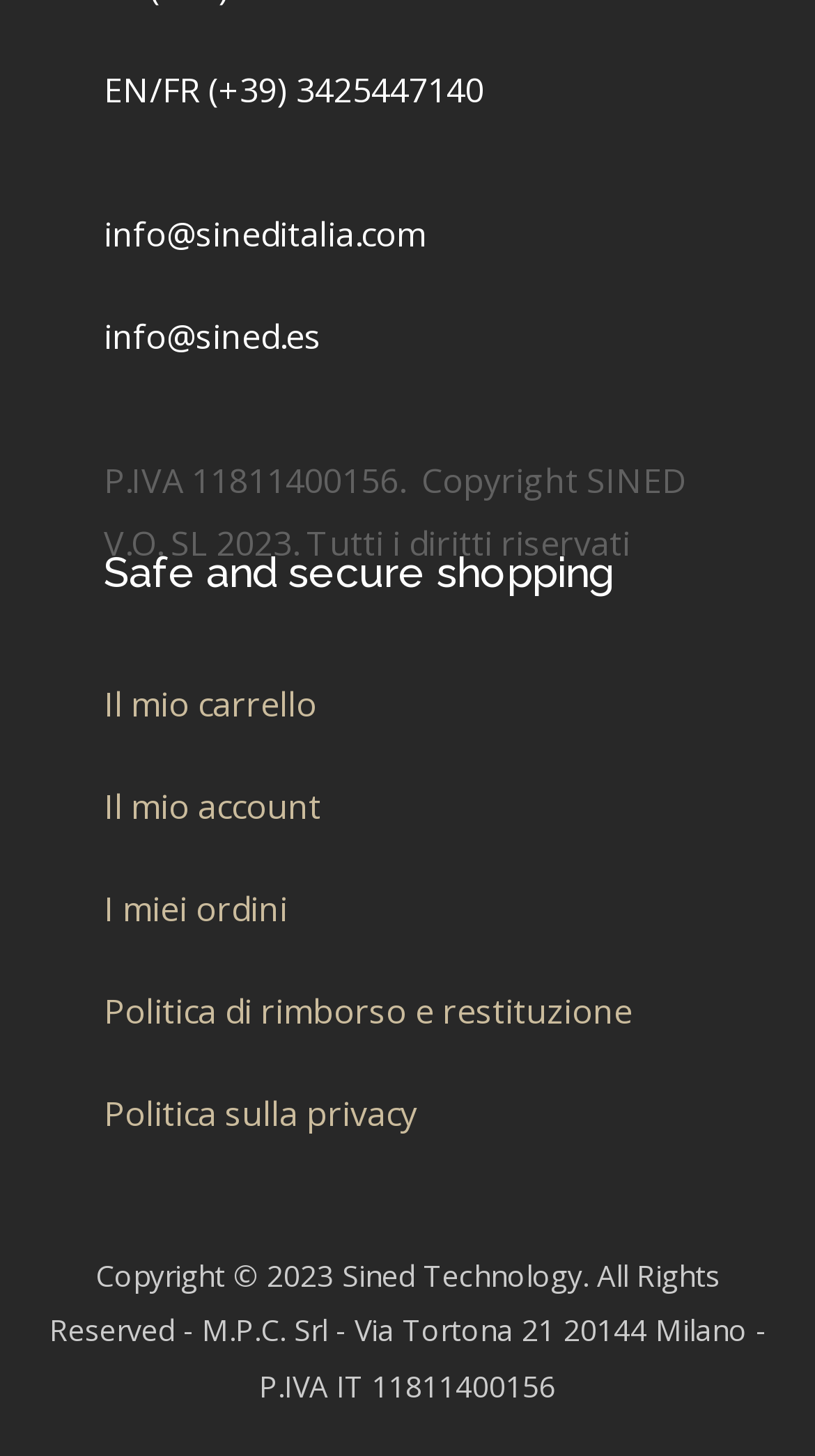What is the company's VAT number?
Answer the question with as much detail as you can, using the image as a reference.

I found the company's VAT number by looking at the static text elements at the bottom of the webpage, where it says 'P.IVA 11811400156'.